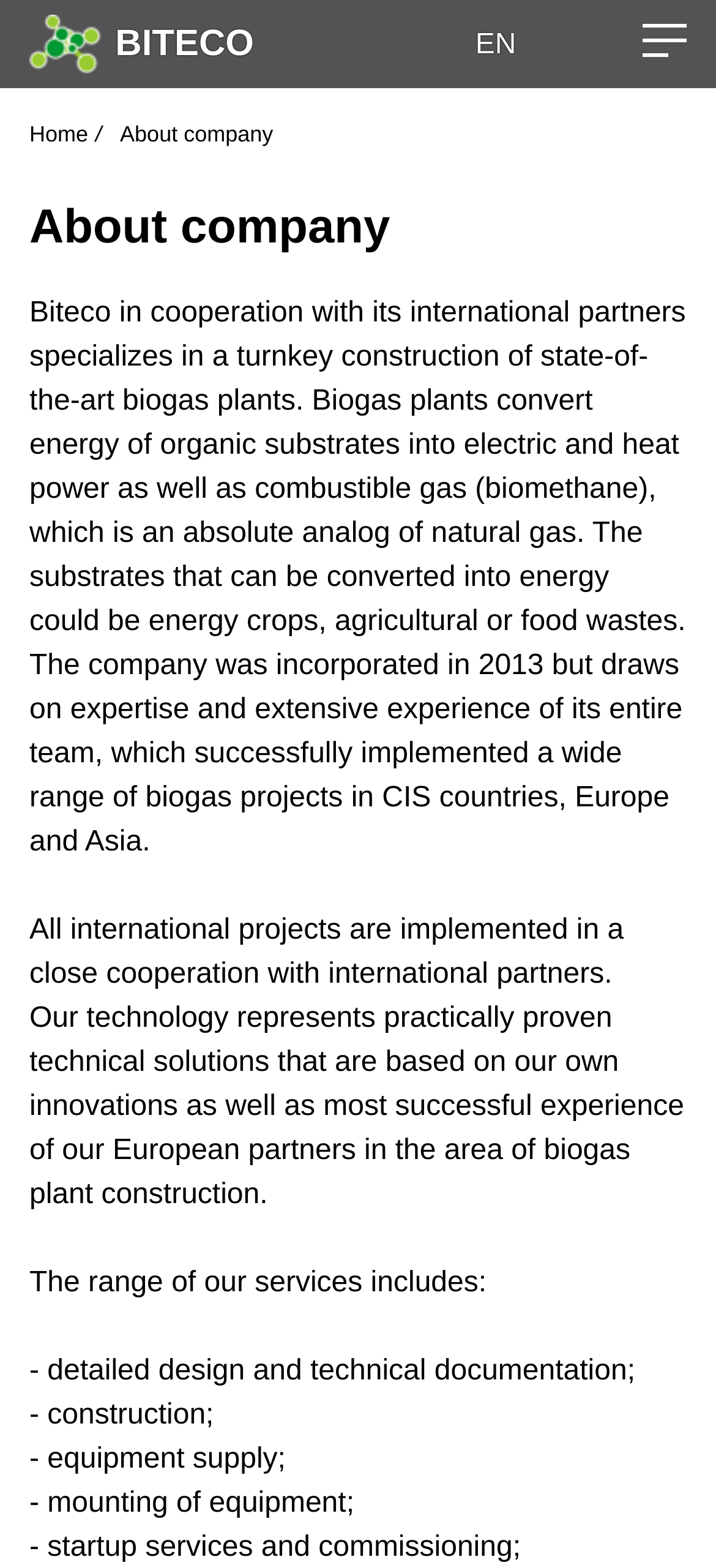Provide a comprehensive caption for the webpage.

The webpage is about Biteco Biogas, a company that specializes in the construction of biogas plants. At the top left of the page, there is a link to the company's homepage, "Biteco Biogas BITECO", accompanied by a small image of the company's logo. To the right of the logo, there is a language selection option, "EN". 

Below the language selection, there is a navigation menu with a link to "Home" and the current page, "About company". The main heading of the page, "About company", is centered at the top of the page. 

The main content of the page is a block of text that describes the company's services and expertise in biogas plant construction. The text is divided into several paragraphs, with the first paragraph introducing the company's specialization in turnkey construction of biogas plants. The following paragraphs describe the company's international projects, technology, and range of services, which include detailed design, construction, equipment supply, mounting, startup services, and commissioning. 

There are no other images on the page besides the company's logo. The overall layout is simple, with a focus on presenting the company's information in a clear and concise manner.